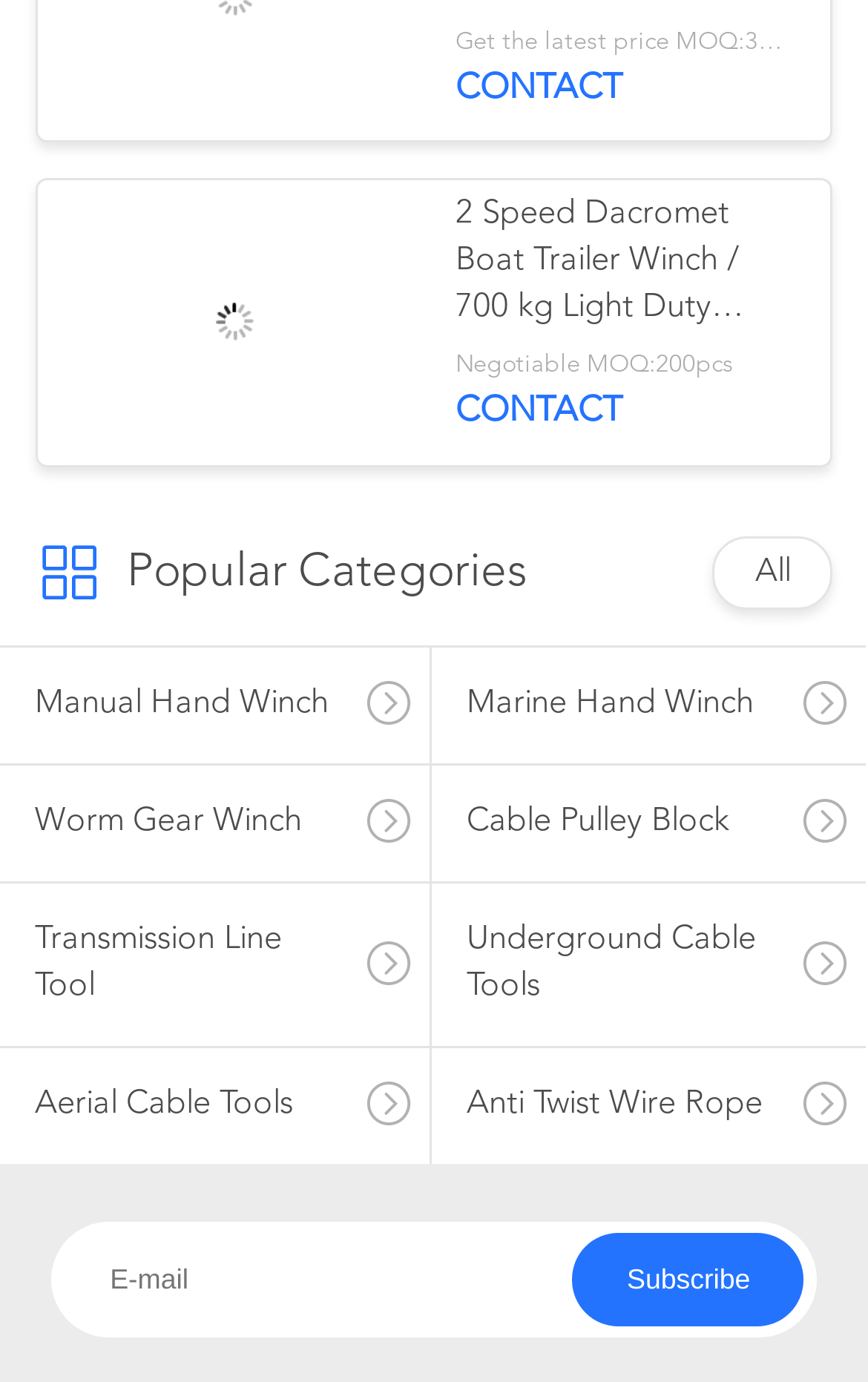Provide the bounding box coordinates, formatted as (top-left x, top-left y, bottom-right x, bottom-right y), with all values being floating point numbers between 0 and 1. Identify the bounding box of the UI element that matches the description: Subscribe

[0.66, 0.893, 0.927, 0.96]